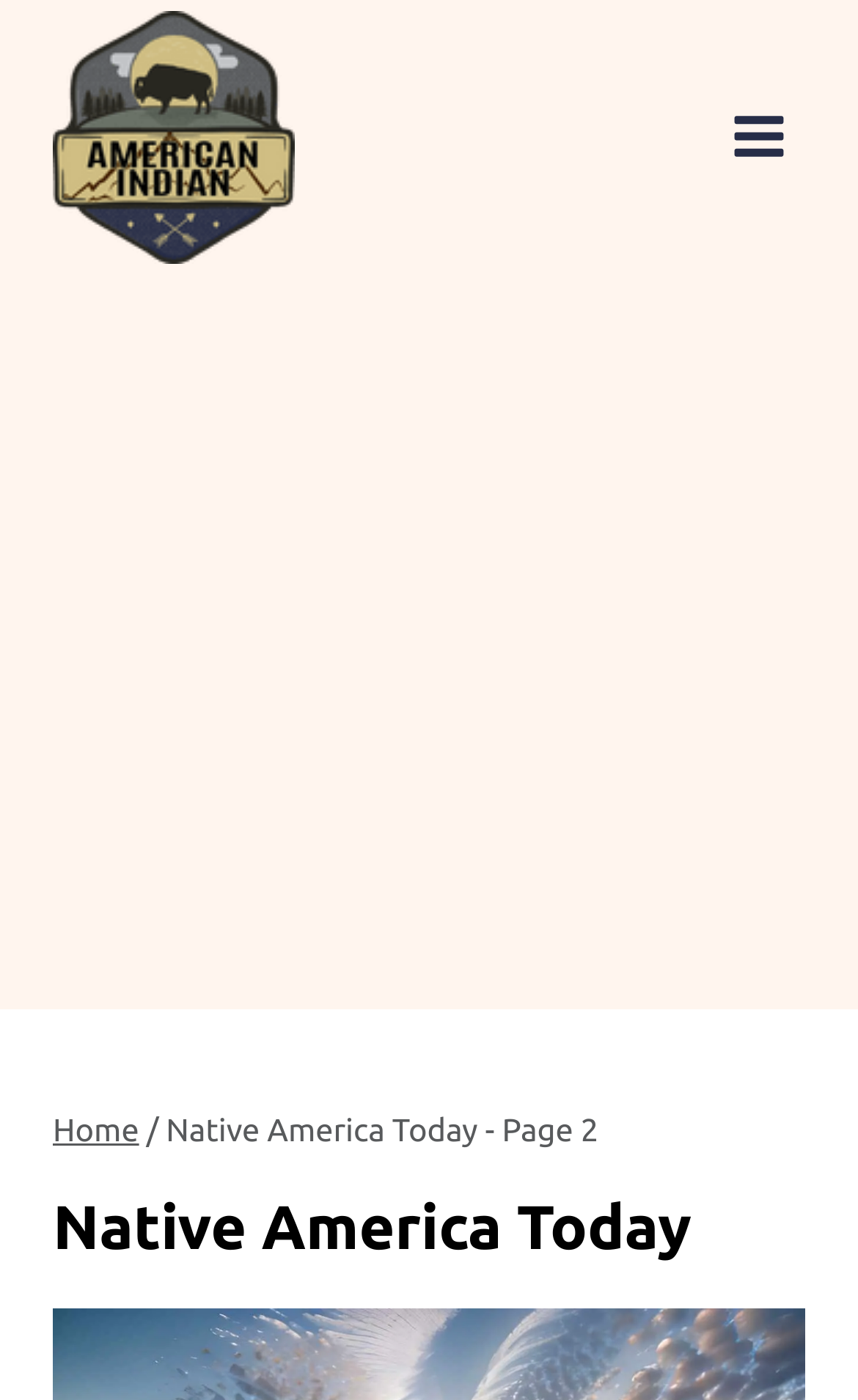What is the purpose of the button on the top right?
Using the visual information, respond with a single word or phrase.

Open menu